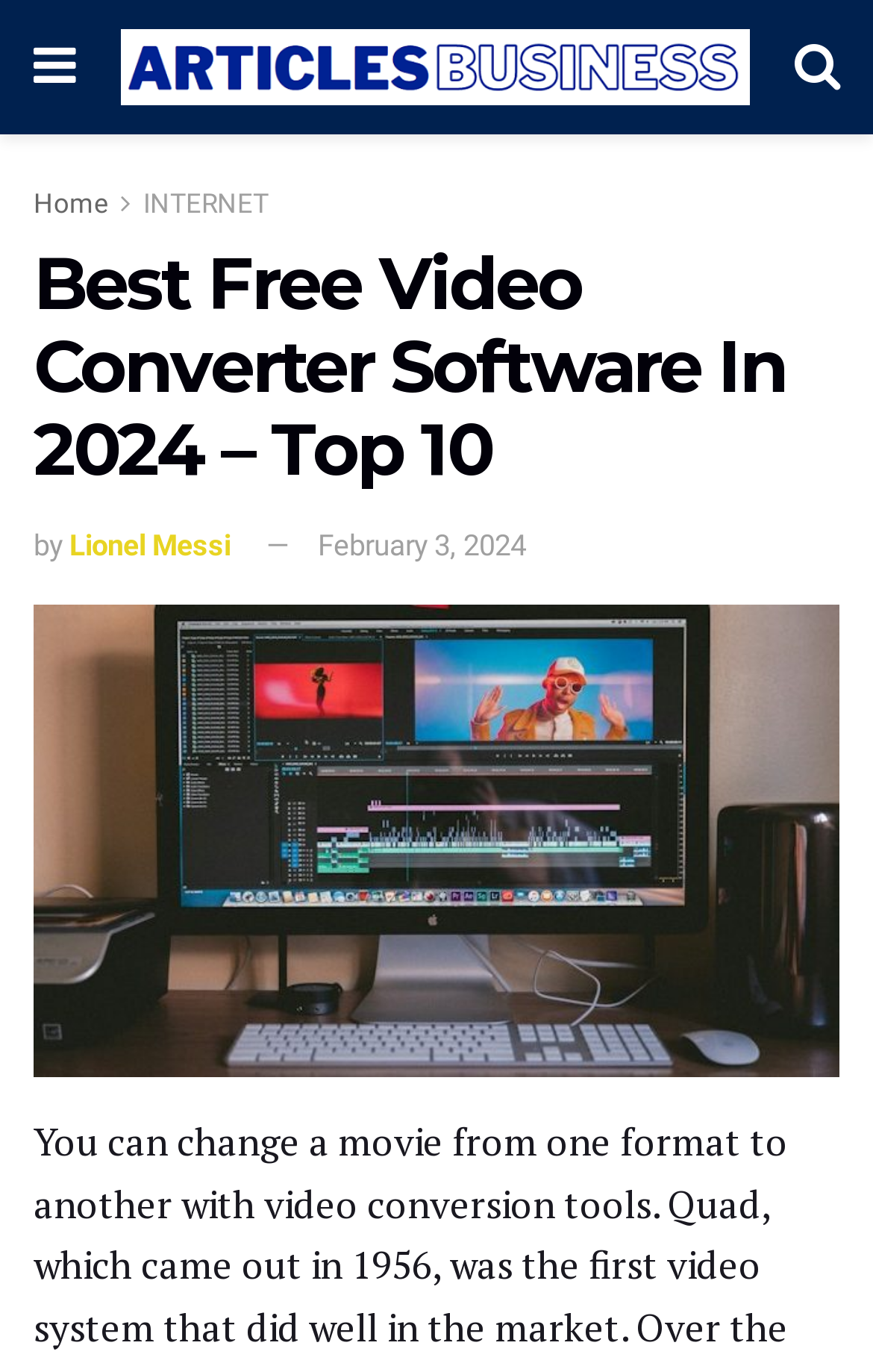What is the topic of the article?
Please give a detailed and elaborate answer to the question based on the image.

I determined the topic of the article by looking at the text that appears to be a subheading, which is 'Free Video Converter Software'. This text is also accompanied by an image, which suggests it's a key topic in the article.